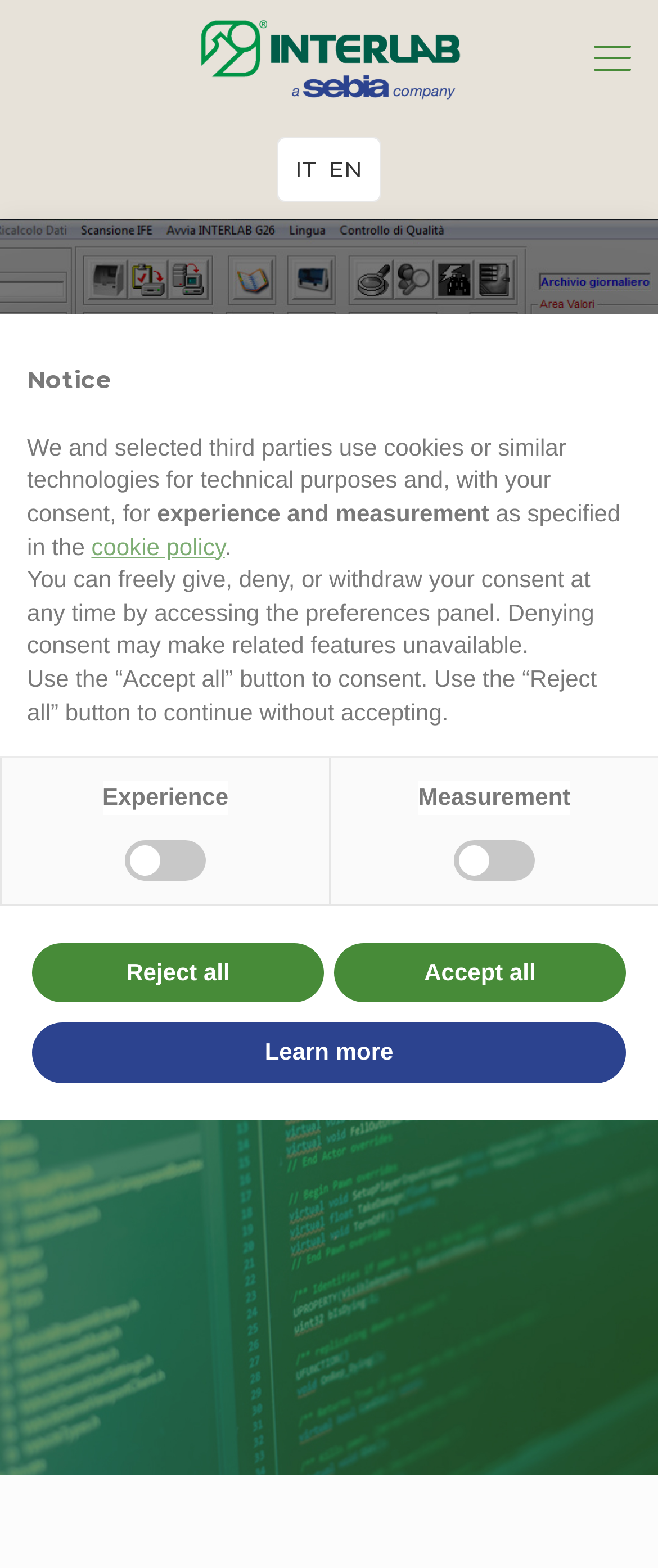Find the bounding box coordinates of the element you need to click on to perform this action: 'Click the Interlab link'. The coordinates should be represented by four float values between 0 and 1, in the format [left, top, right, bottom].

[0.128, 0.011, 0.872, 0.065]